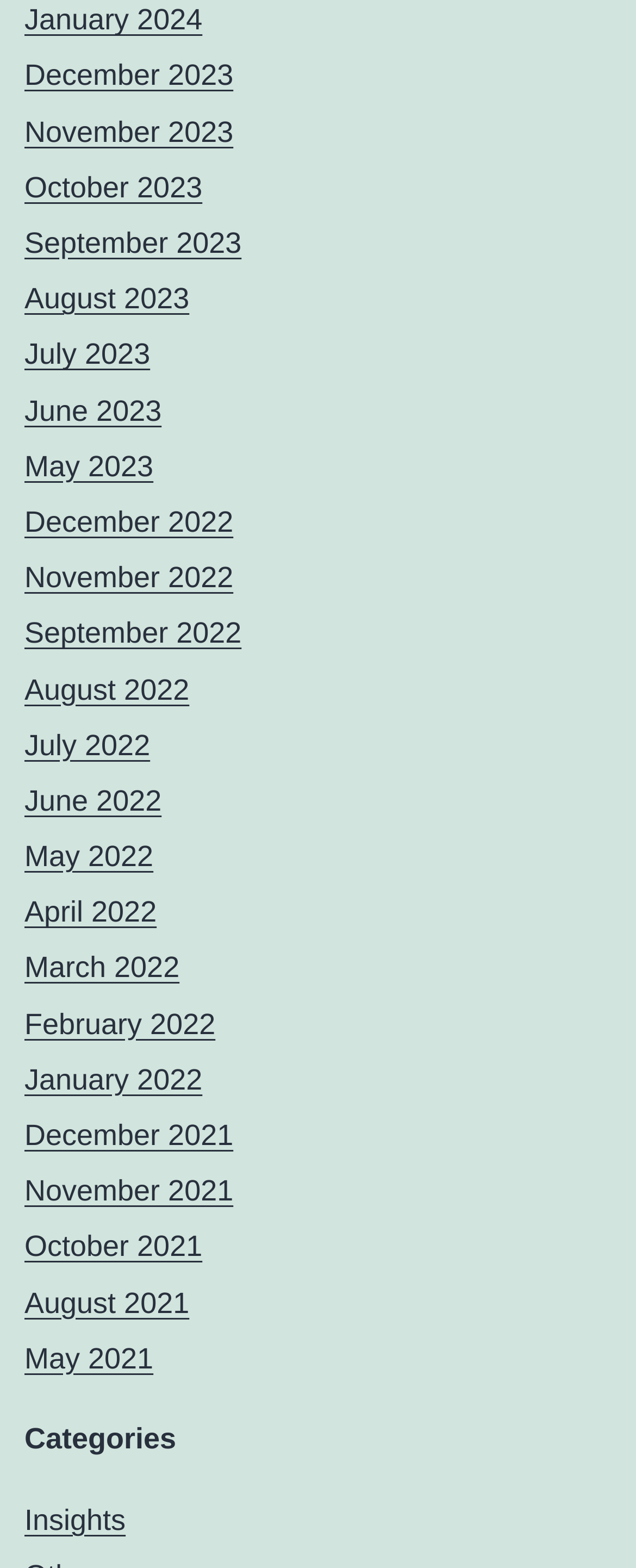Using the description: "May 2022", identify the bounding box of the corresponding UI element in the screenshot.

[0.038, 0.536, 0.241, 0.557]